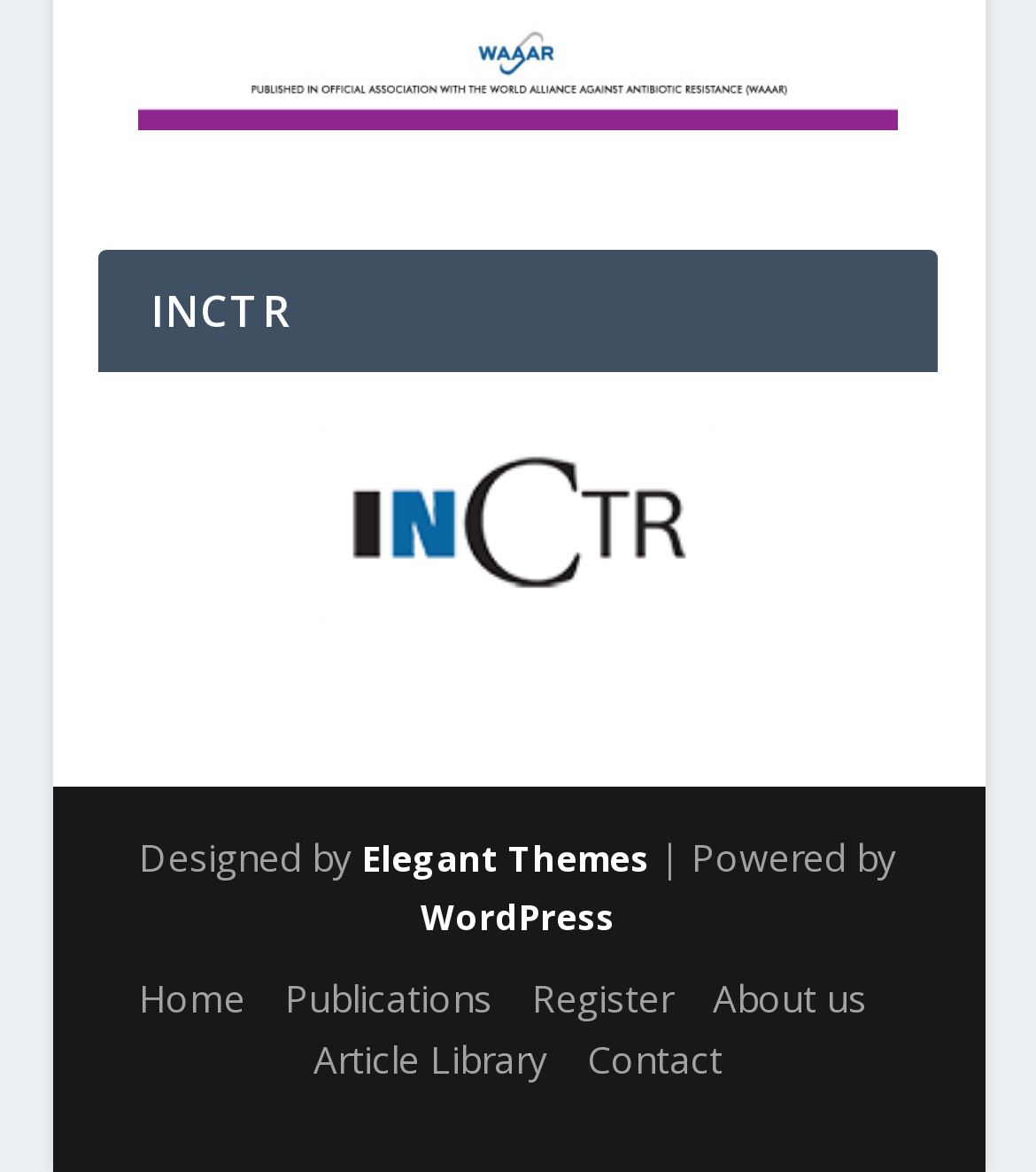Please specify the bounding box coordinates of the clickable region to carry out the following instruction: "View the 'Publications' page". The coordinates should be four float numbers between 0 and 1, in the format [left, top, right, bottom].

[0.276, 0.829, 0.476, 0.872]